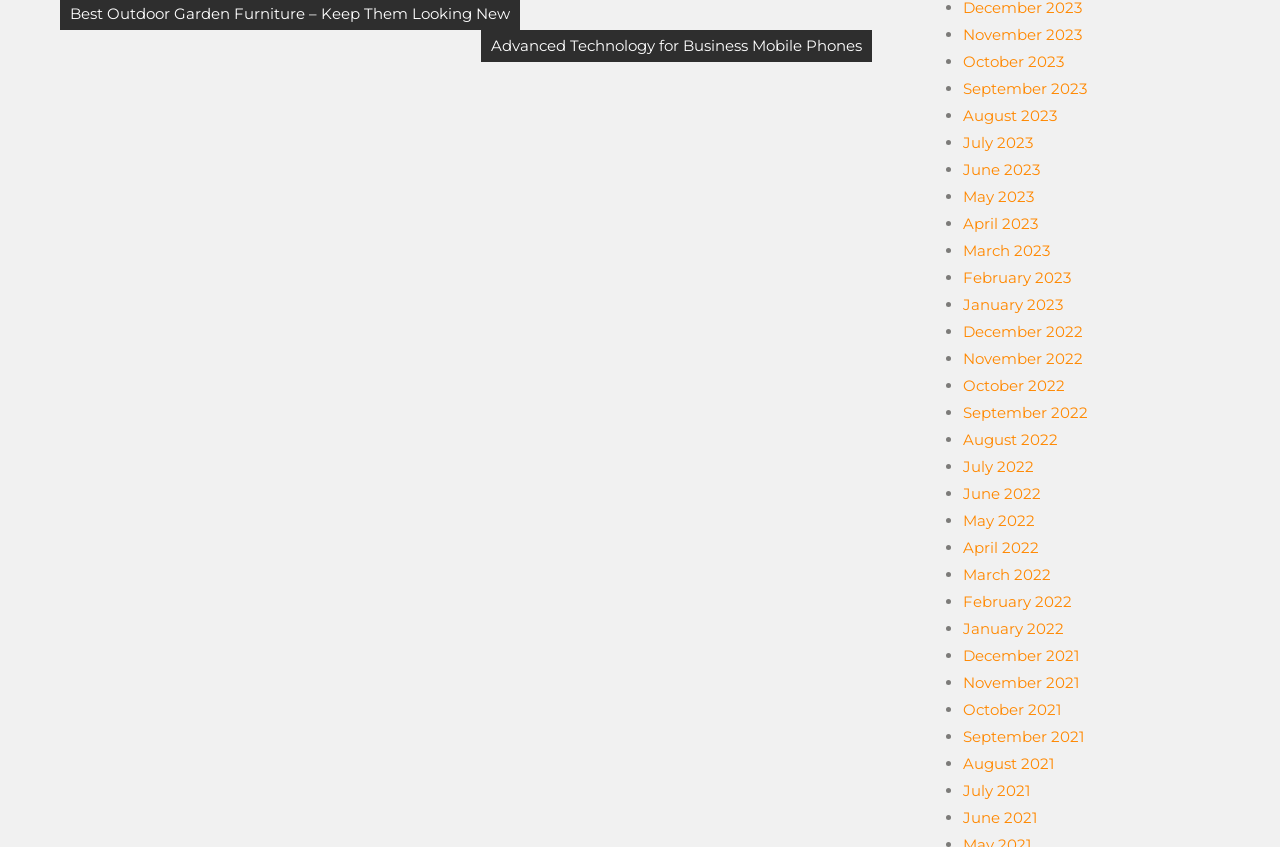What is the earliest date of the news articles?
Please provide a comprehensive answer based on the information in the image.

By examining the list of links, I can see that the earliest date mentioned is June 2021, which is located at the bottom of the list.